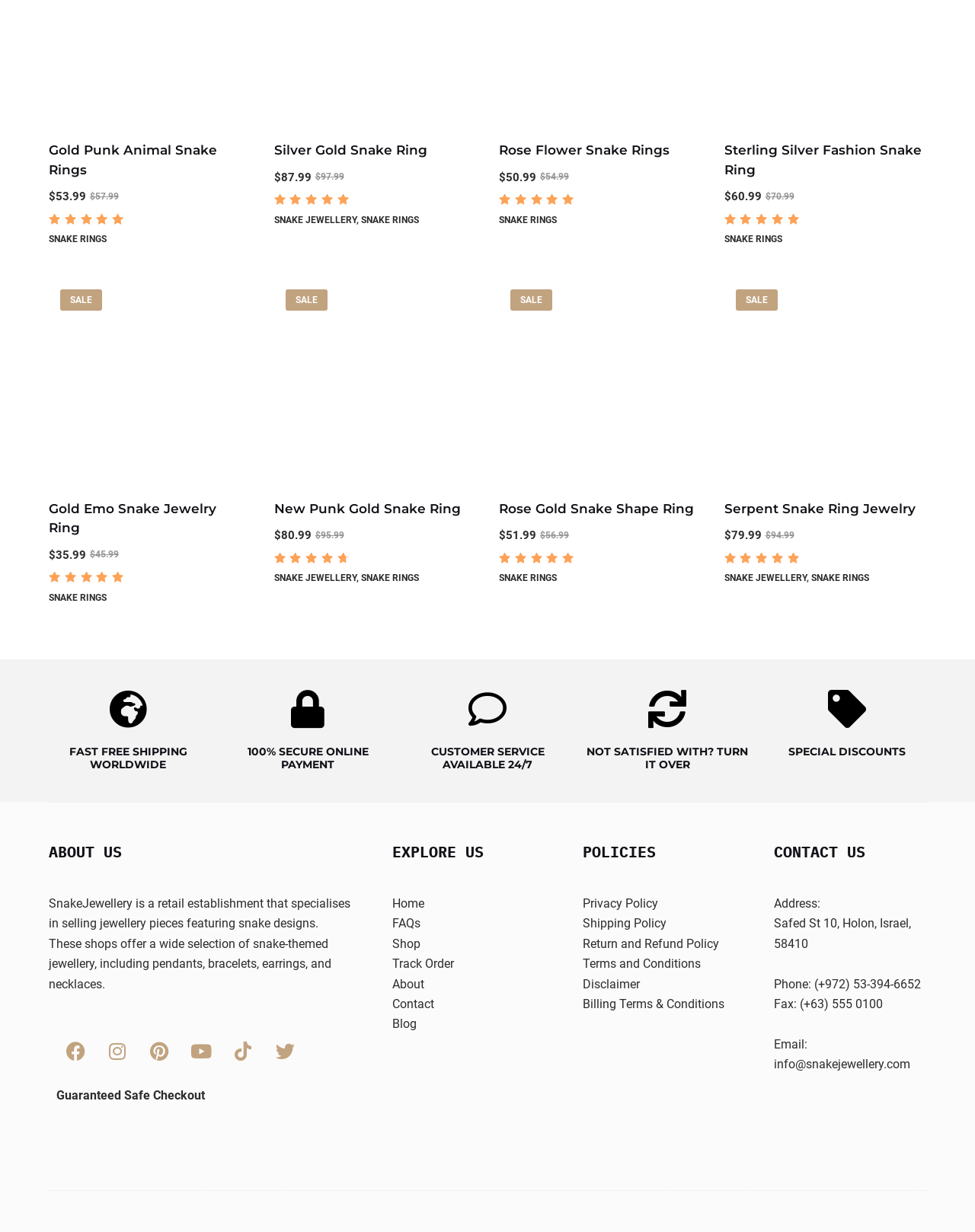Indicate the bounding box coordinates of the clickable region to achieve the following instruction: "View the 'SNAKE RINGS' category."

[0.05, 0.19, 0.109, 0.199]